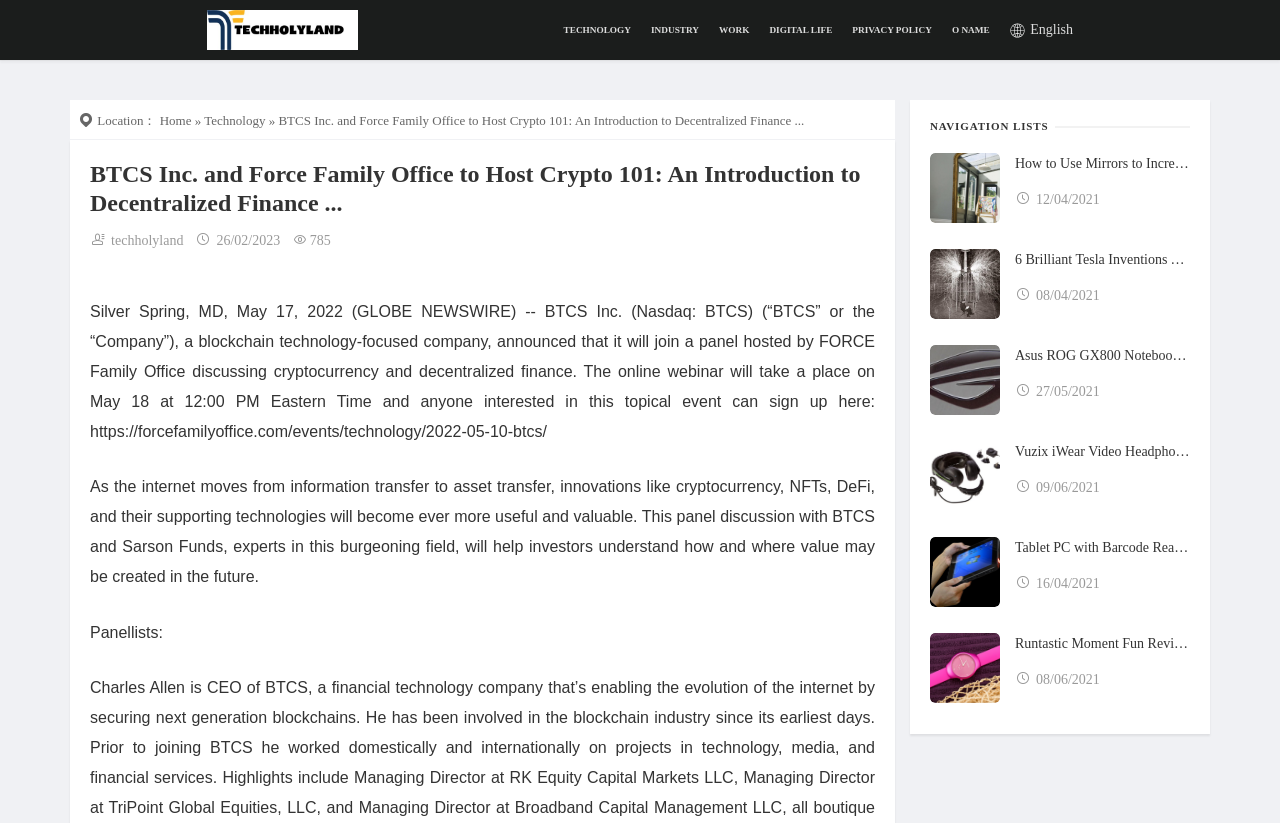What is the date of the second article?
Look at the image and respond with a one-word or short-phrase answer.

12/04/2021